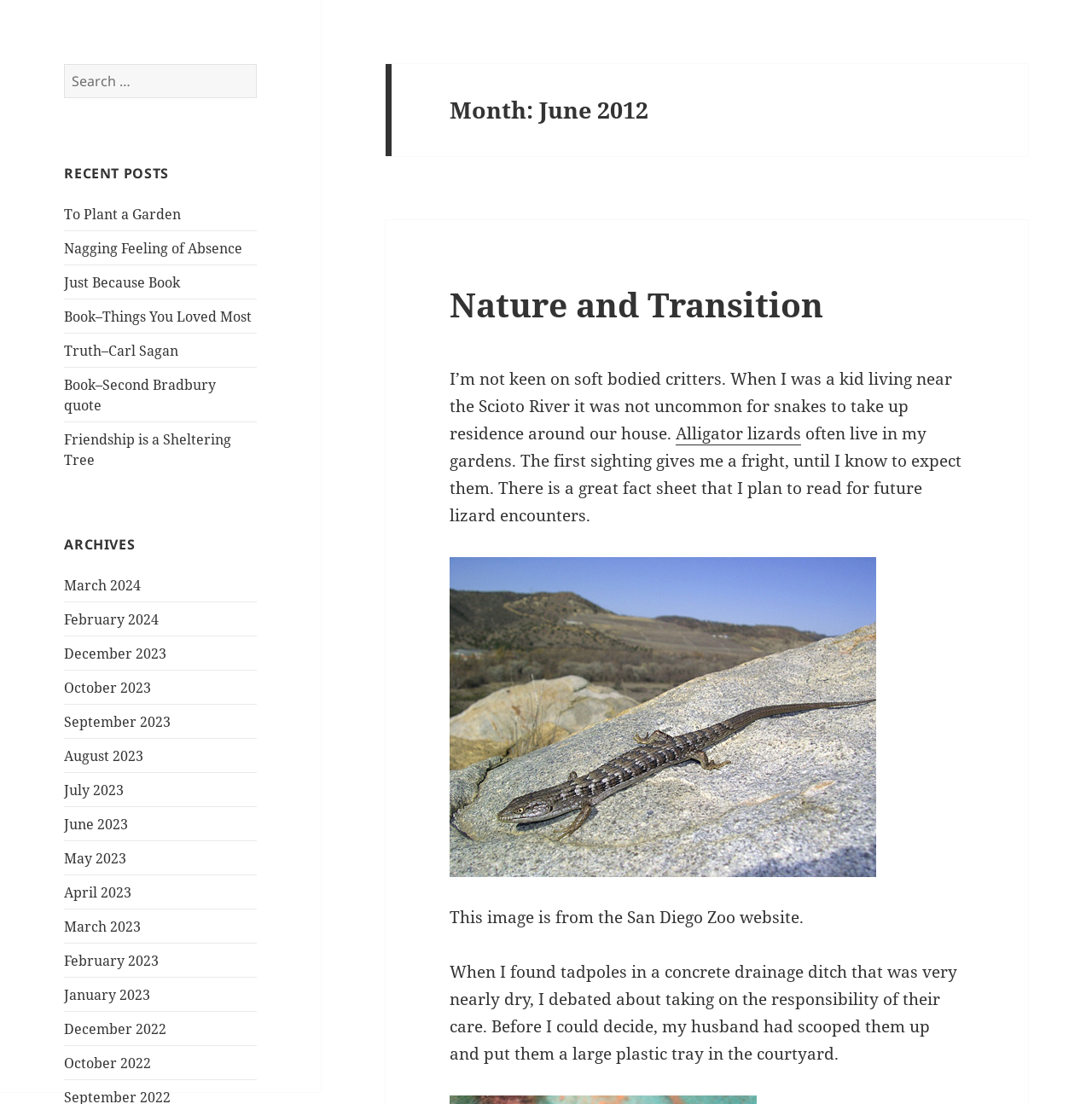Create an elaborate caption for the webpage.

This webpage appears to be a blog or personal journal, with a focus on the month of June 2012. At the top, there is a search bar with a "Search" button, accompanied by a heading that reads "RECENT POSTS". Below this, there is a list of six links to recent posts, including "To Plant a Garden" and "Friendship is a Sheltering Tree".

To the right of the search bar, there is a heading that reads "Month: June 2012", followed by a section titled "Nature and Transition". This section contains a link to a post with the same title, as well as a block of text that discusses the author's encounters with snakes and alligator lizards in their garden. The text is accompanied by an image of an alligator lizard, which is credited to the San Diego Zoo website.

Below the "RECENT POSTS" section, there is a heading that reads "ARCHIVES", followed by a list of 18 links to archived posts, organized by month and year, from March 2024 to December 2022.